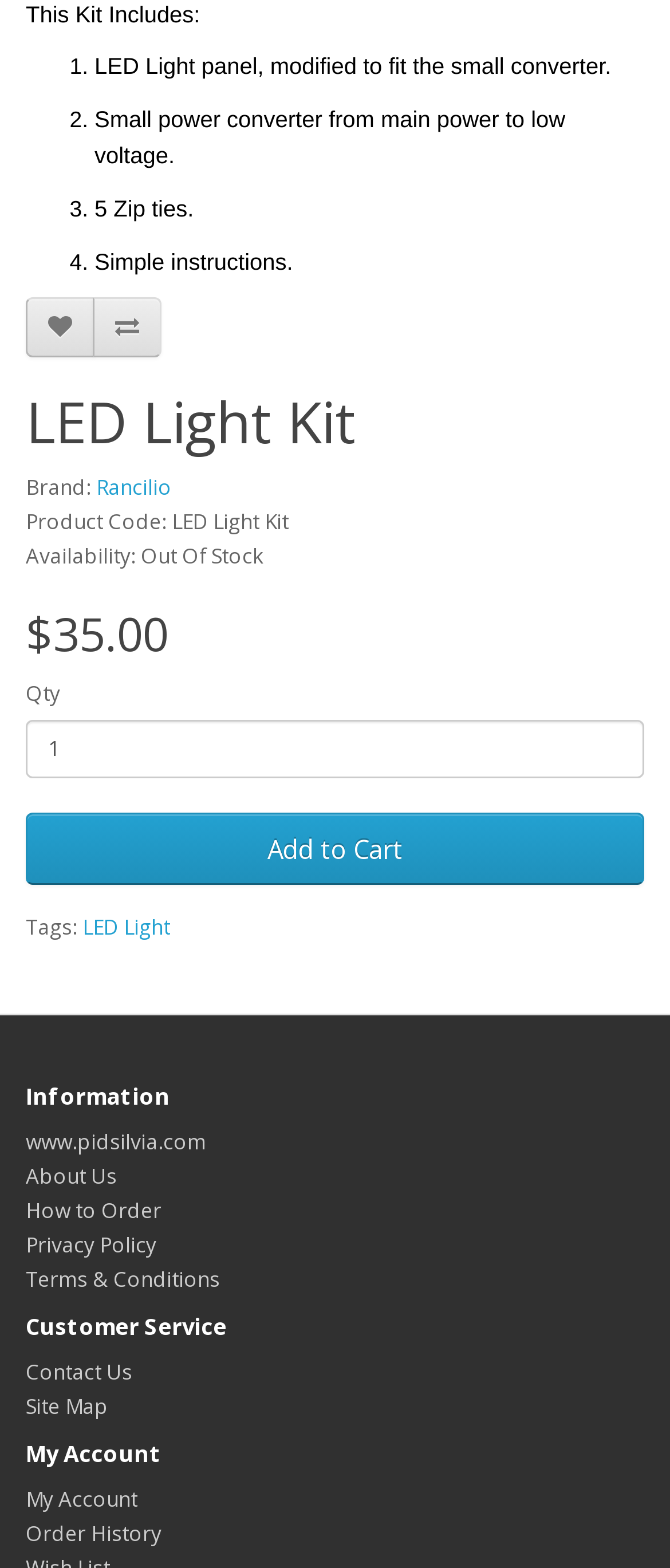Please identify the bounding box coordinates of the element's region that should be clicked to execute the following instruction: "Enter quantity in the Qty textbox". The bounding box coordinates must be four float numbers between 0 and 1, i.e., [left, top, right, bottom].

[0.038, 0.459, 0.962, 0.496]